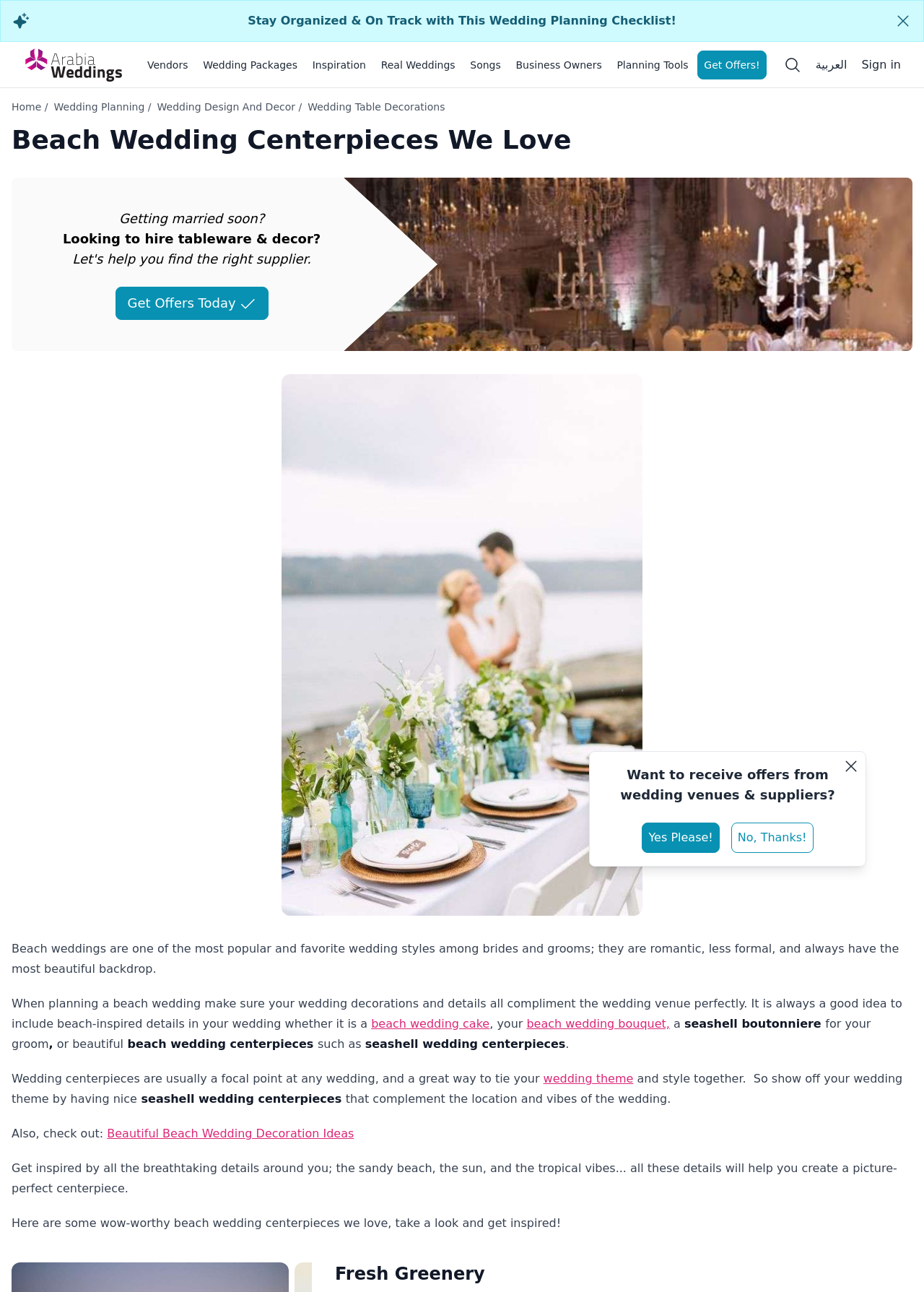Please locate the bounding box coordinates of the element that should be clicked to complete the given instruction: "View Wedding Planning Checklist".

[0.051, 0.001, 0.949, 0.032]